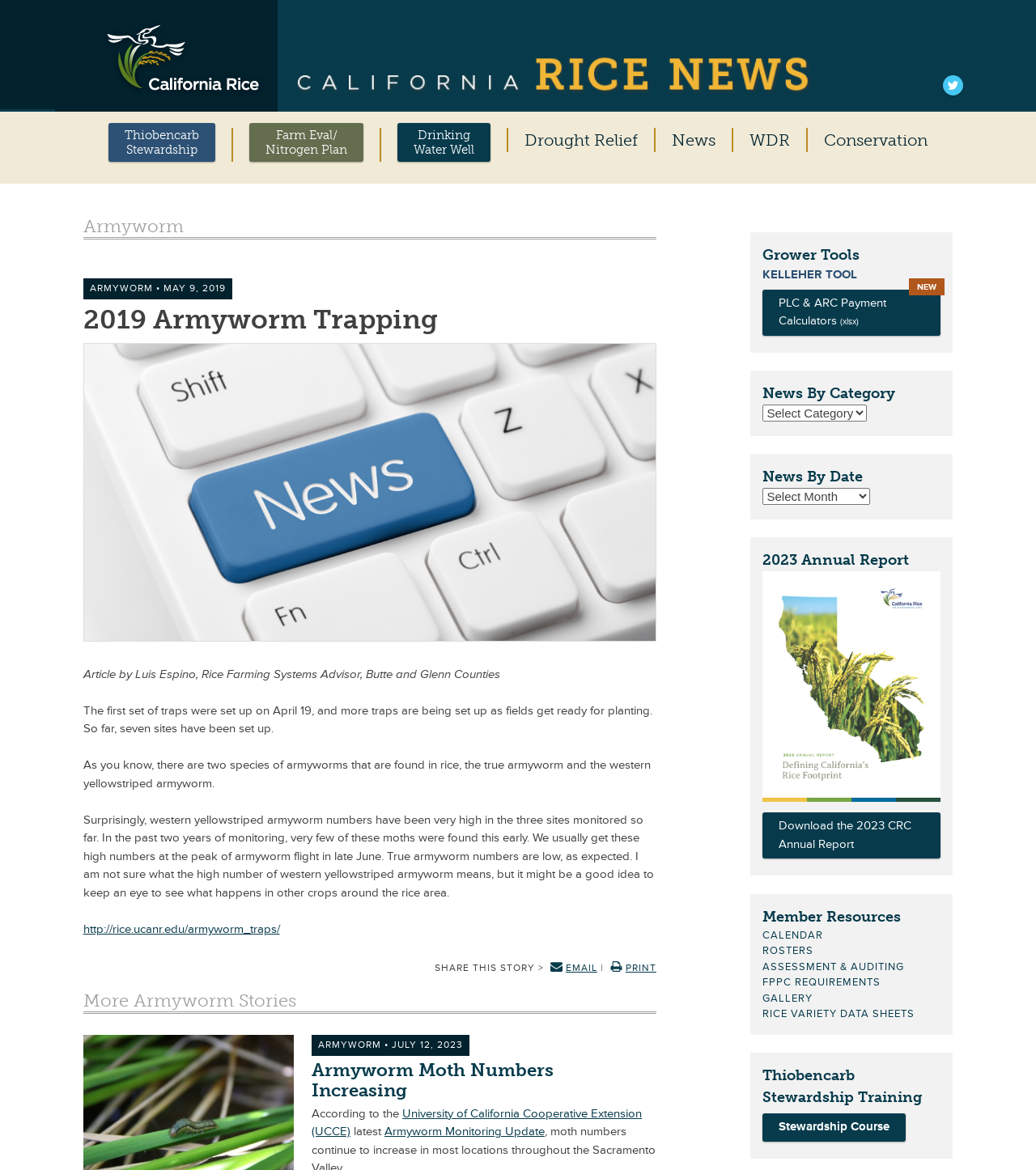Please respond to the question using a single word or phrase:
What is the title of the article?

2019 Armyworm Trapping